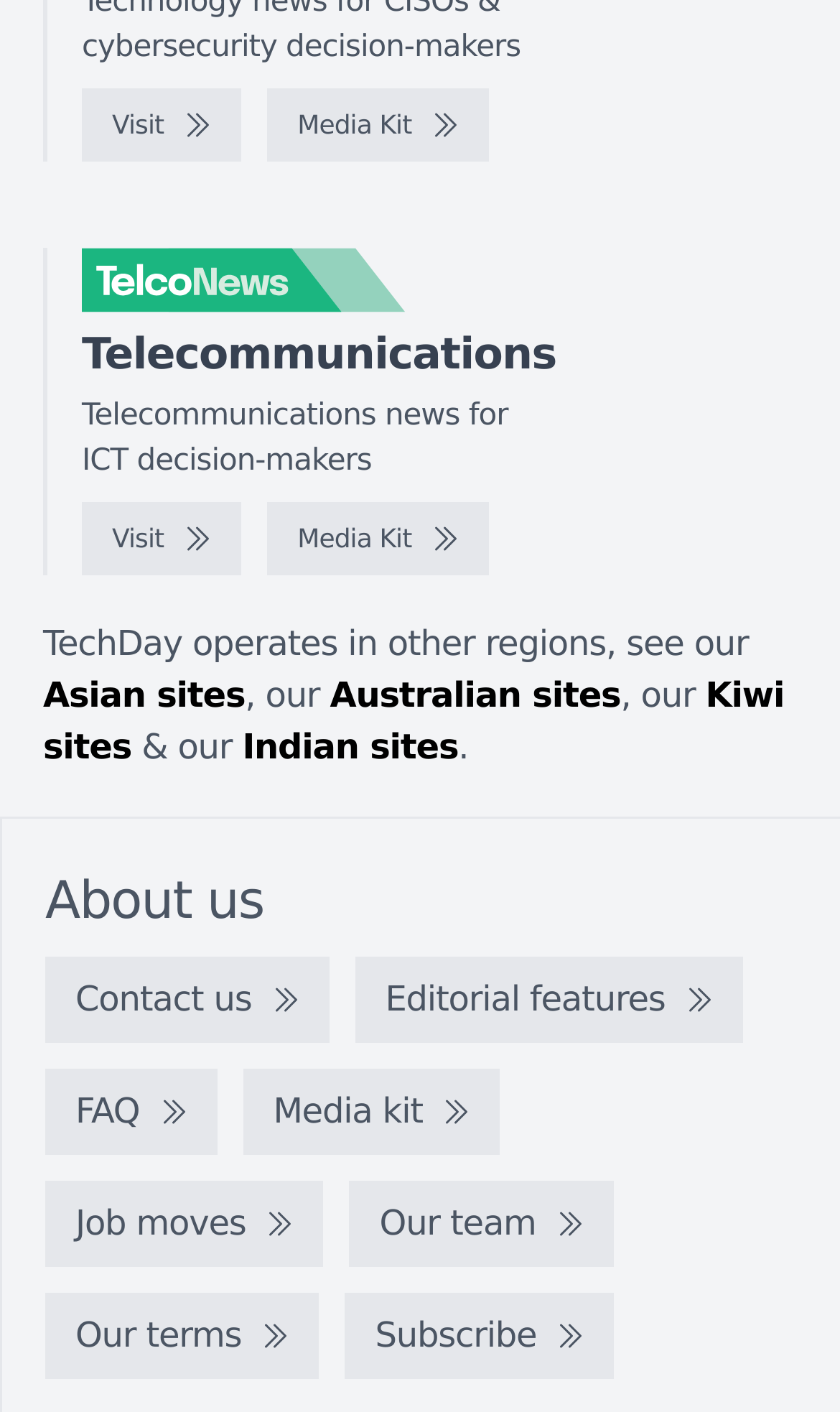Please find the bounding box coordinates of the section that needs to be clicked to achieve this instruction: "check publication date".

None